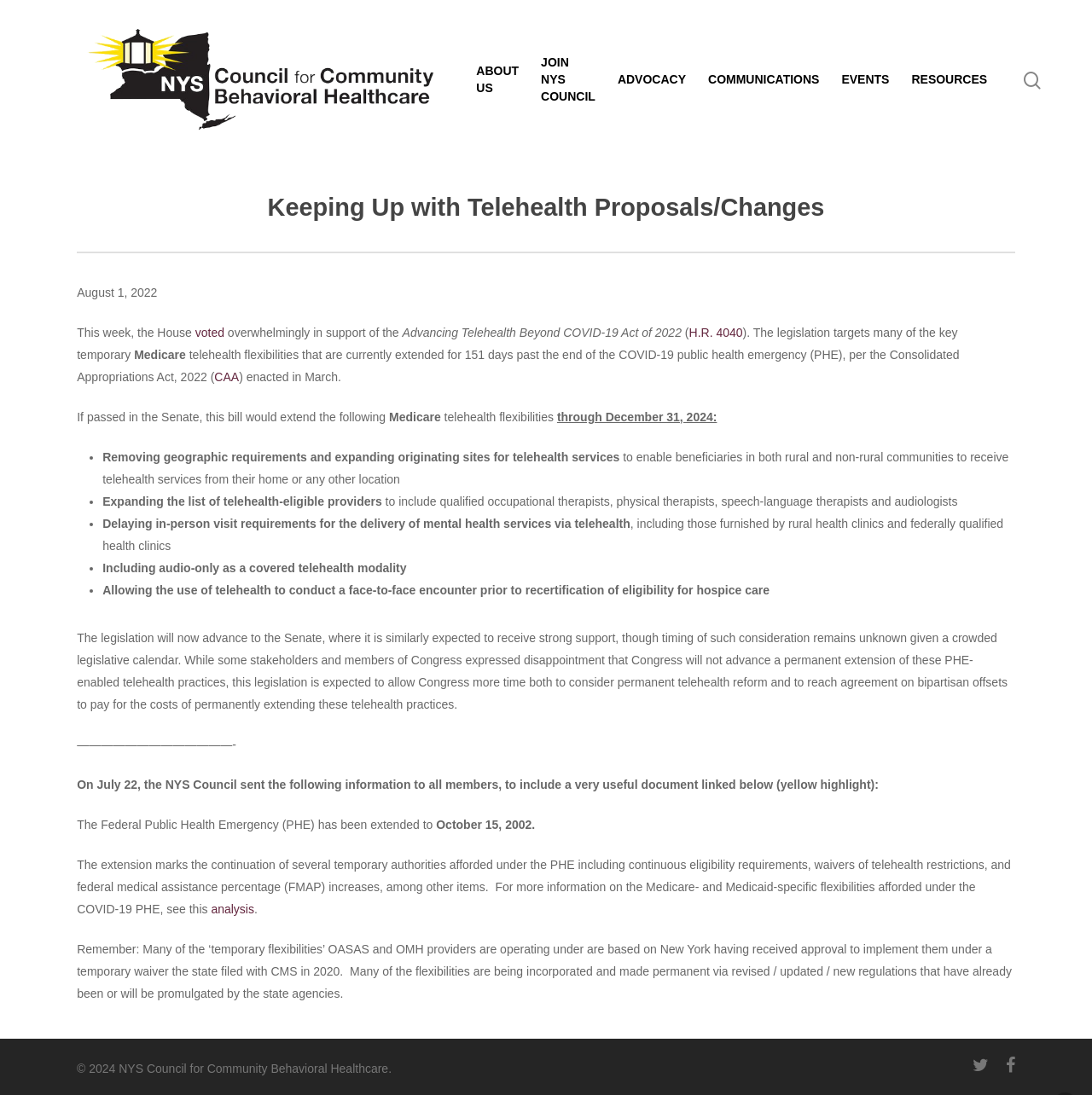Identify the bounding box coordinates for the UI element described as: "JOIN NYS COUNCIL". The coordinates should be provided as four floats between 0 and 1: [left, top, right, bottom].

[0.495, 0.049, 0.545, 0.096]